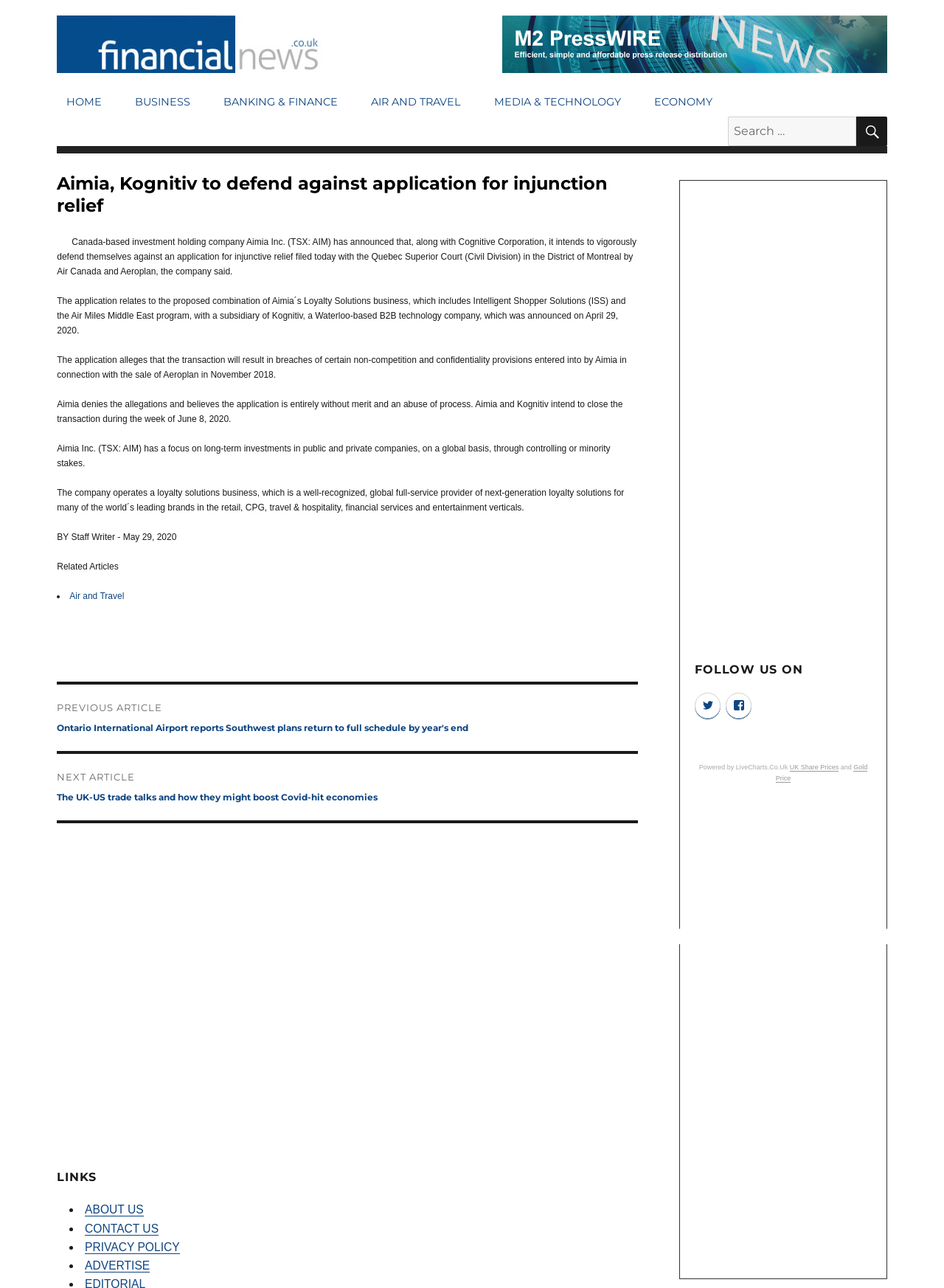Determine the bounding box coordinates of the UI element that matches the following description: "Gold Price". The coordinates should be four float numbers between 0 and 1 in the format [left, top, right, bottom].

[0.822, 0.593, 0.919, 0.607]